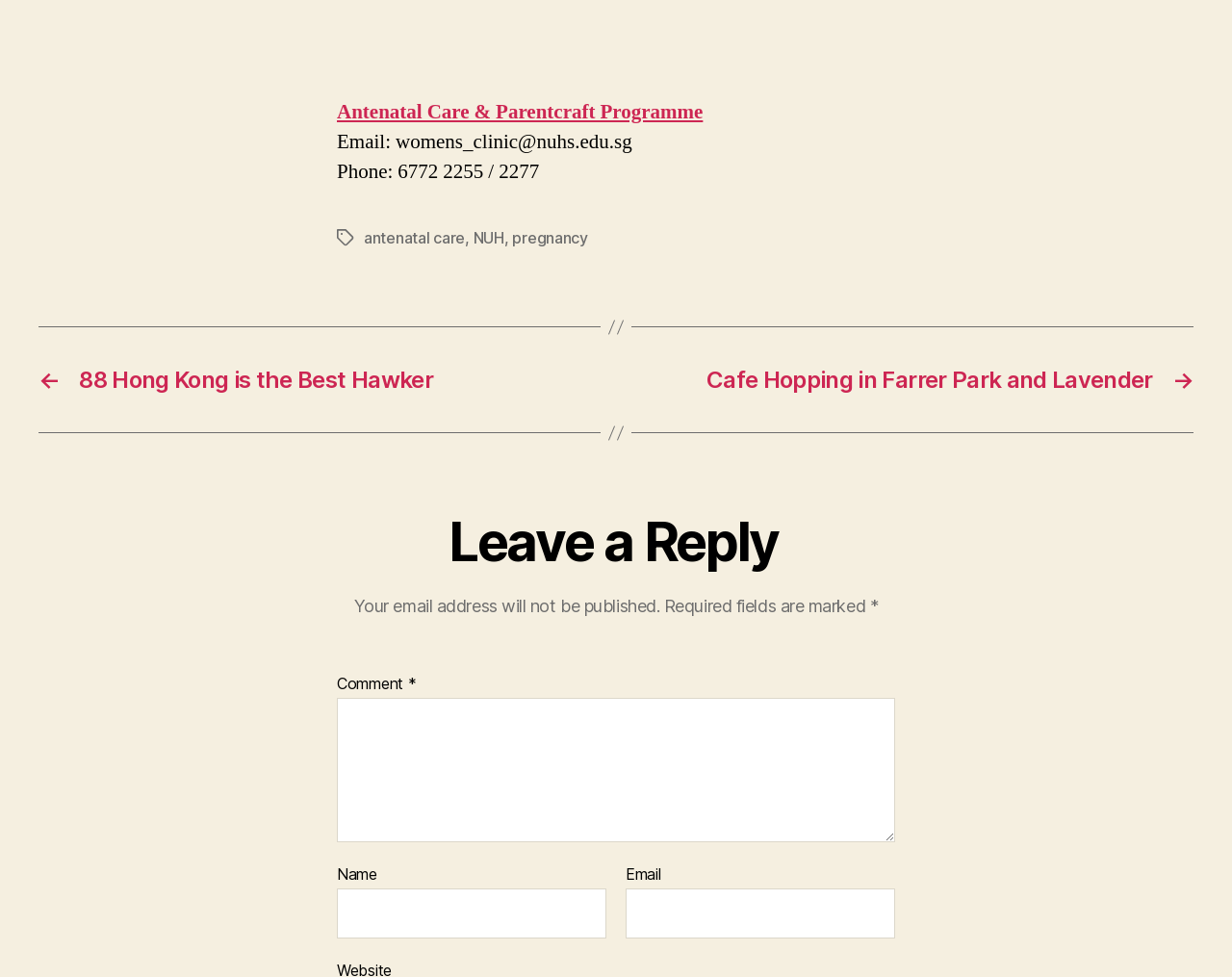Given the description "antenatal care", provide the bounding box coordinates of the corresponding UI element.

[0.295, 0.256, 0.378, 0.276]